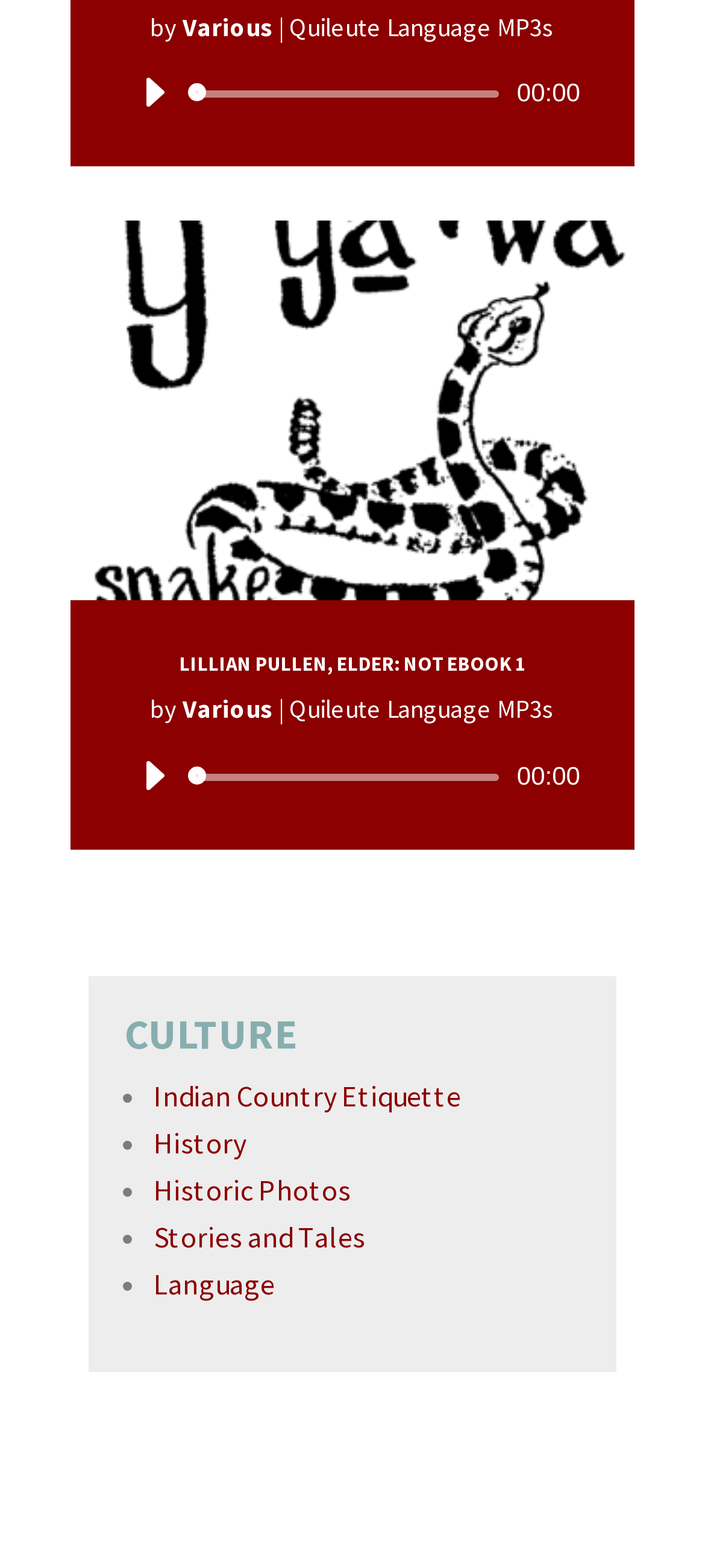Find the bounding box coordinates for the element described here: "aria-label="Play" title="Play"".

[0.177, 0.041, 0.259, 0.078]